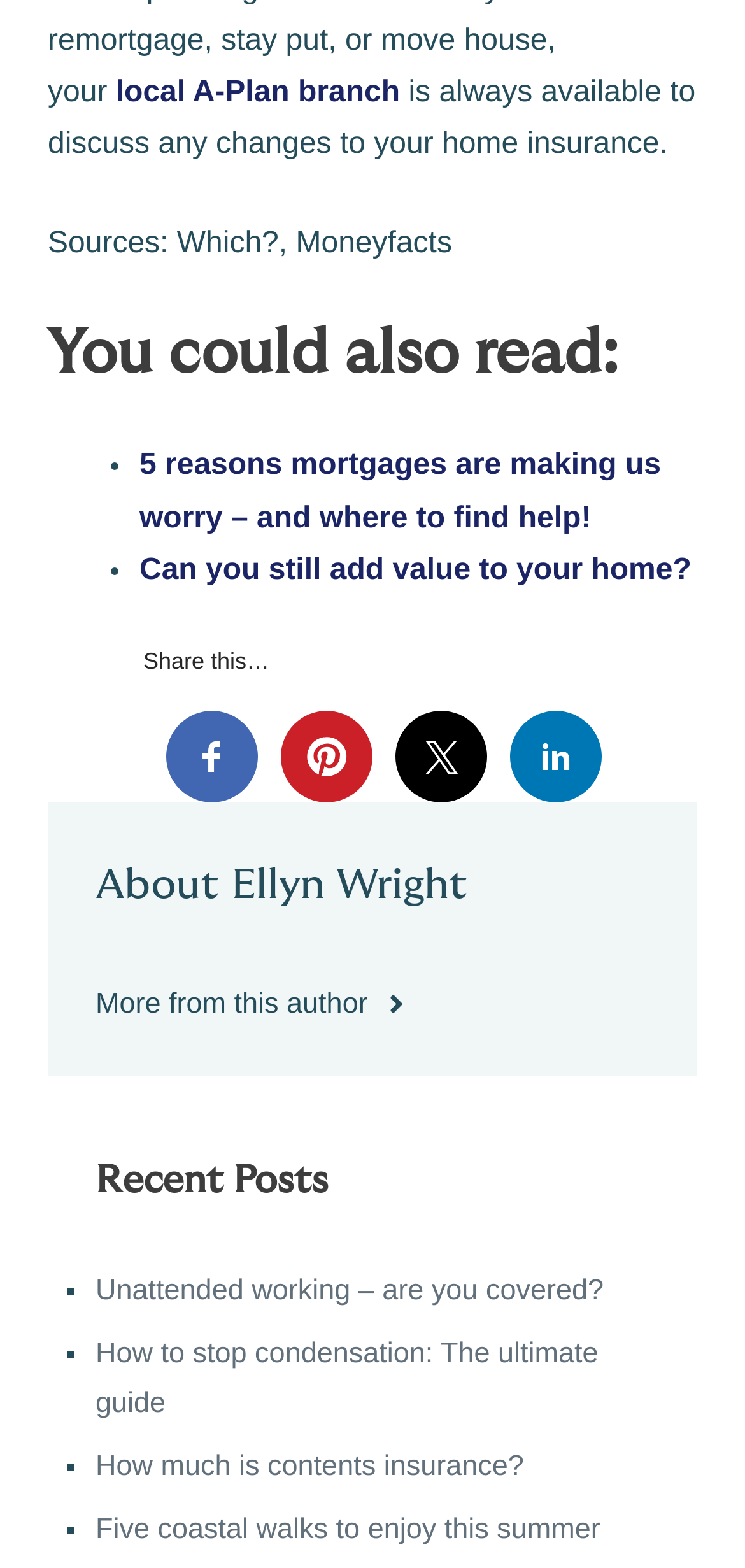Identify the bounding box coordinates for the element that needs to be clicked to fulfill this instruction: "Click on the link to local A-Plan branch". Provide the coordinates in the format of four float numbers between 0 and 1: [left, top, right, bottom].

[0.155, 0.049, 0.537, 0.07]